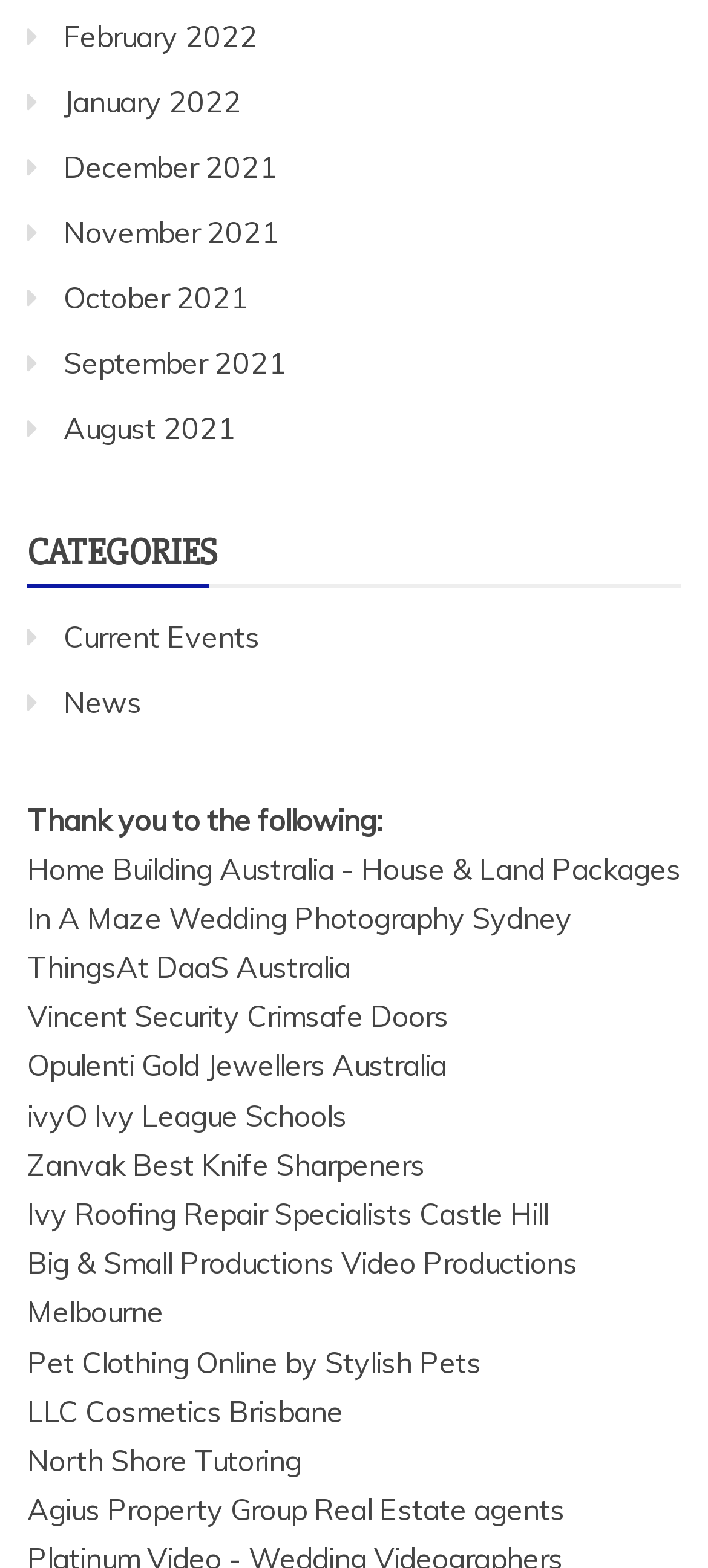How many links are under the category?
Please analyze the image and answer the question with as much detail as possible.

I counted the number of link elements under the 'CATEGORIES' heading, which totals 19 links.